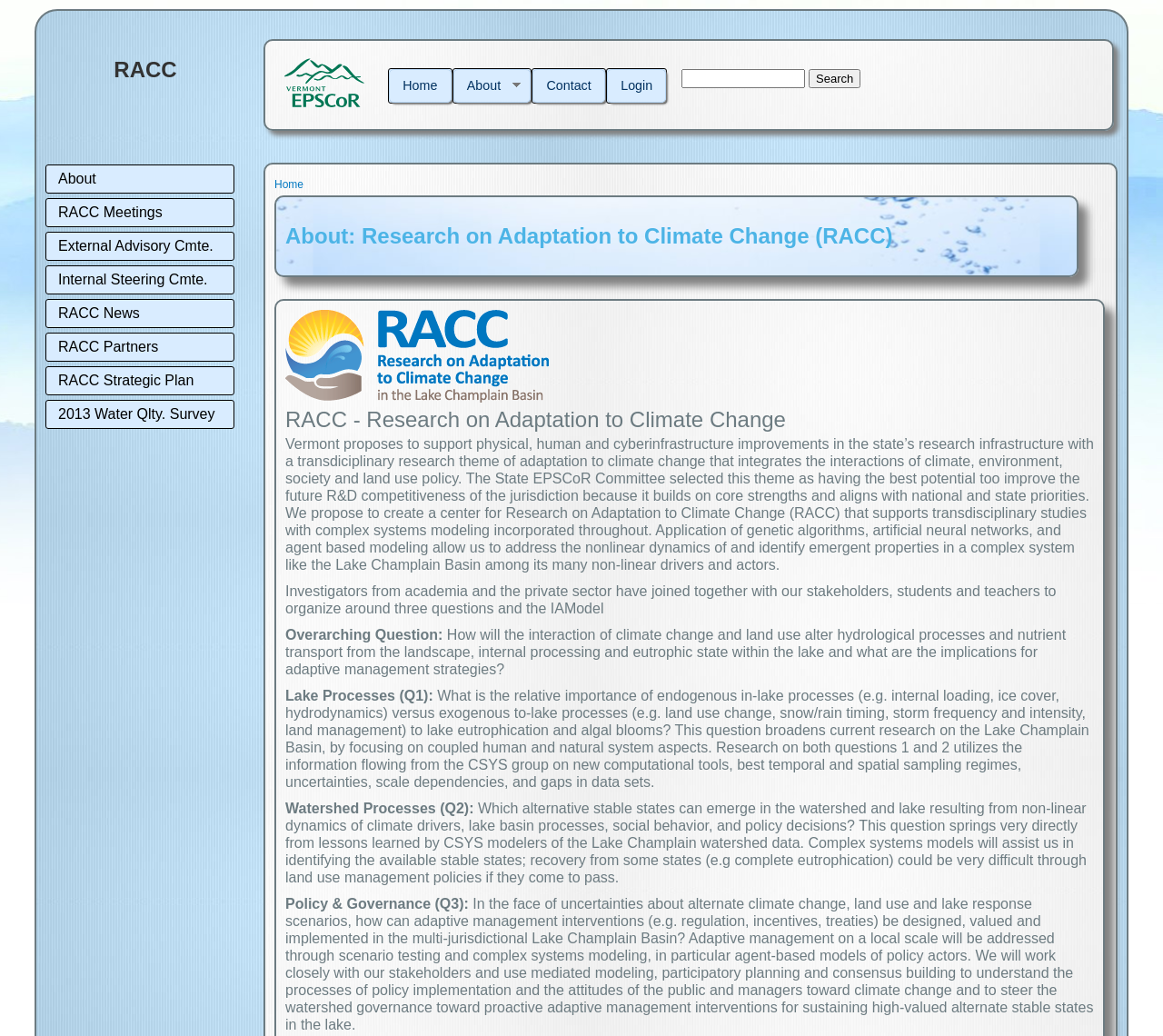Pinpoint the bounding box coordinates of the clickable area needed to execute the instruction: "Jump to navigation". The coordinates should be specified as four float numbers between 0 and 1, i.e., [left, top, right, bottom].

[0.0, 0.004, 1.0, 0.01]